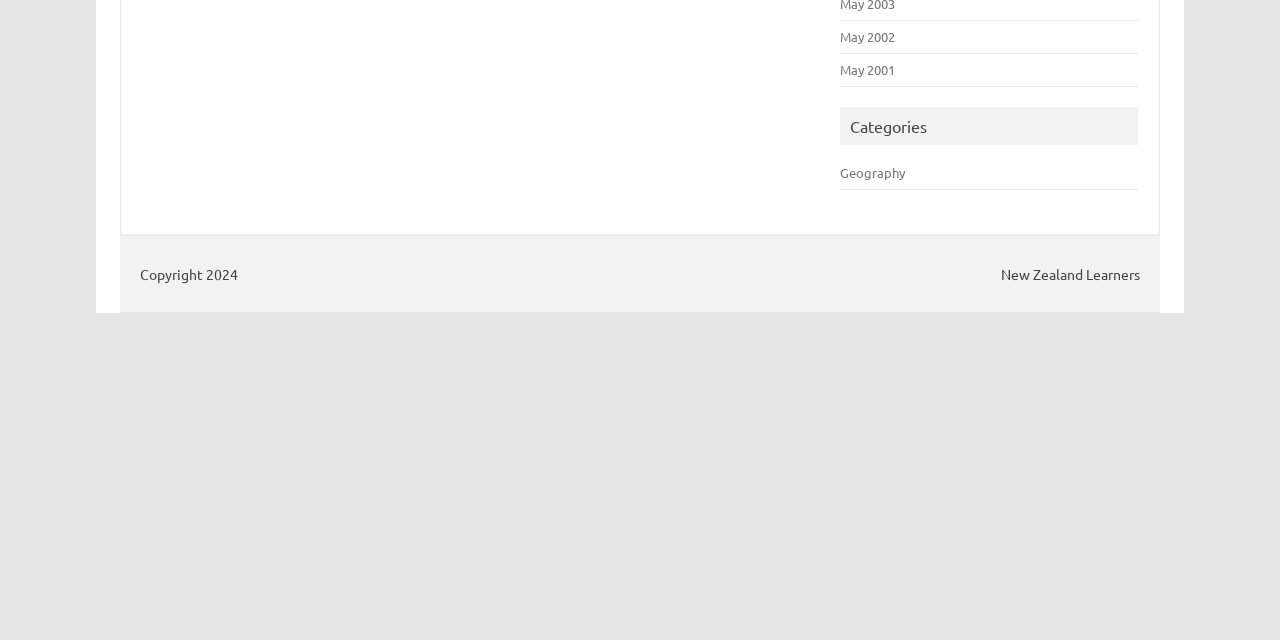Return the bounding box coordinates of the UI element that corresponds to this description: "May 2001". The coordinates must be given as four float numbers in the range of 0 and 1, [left, top, right, bottom].

[0.657, 0.095, 0.699, 0.121]